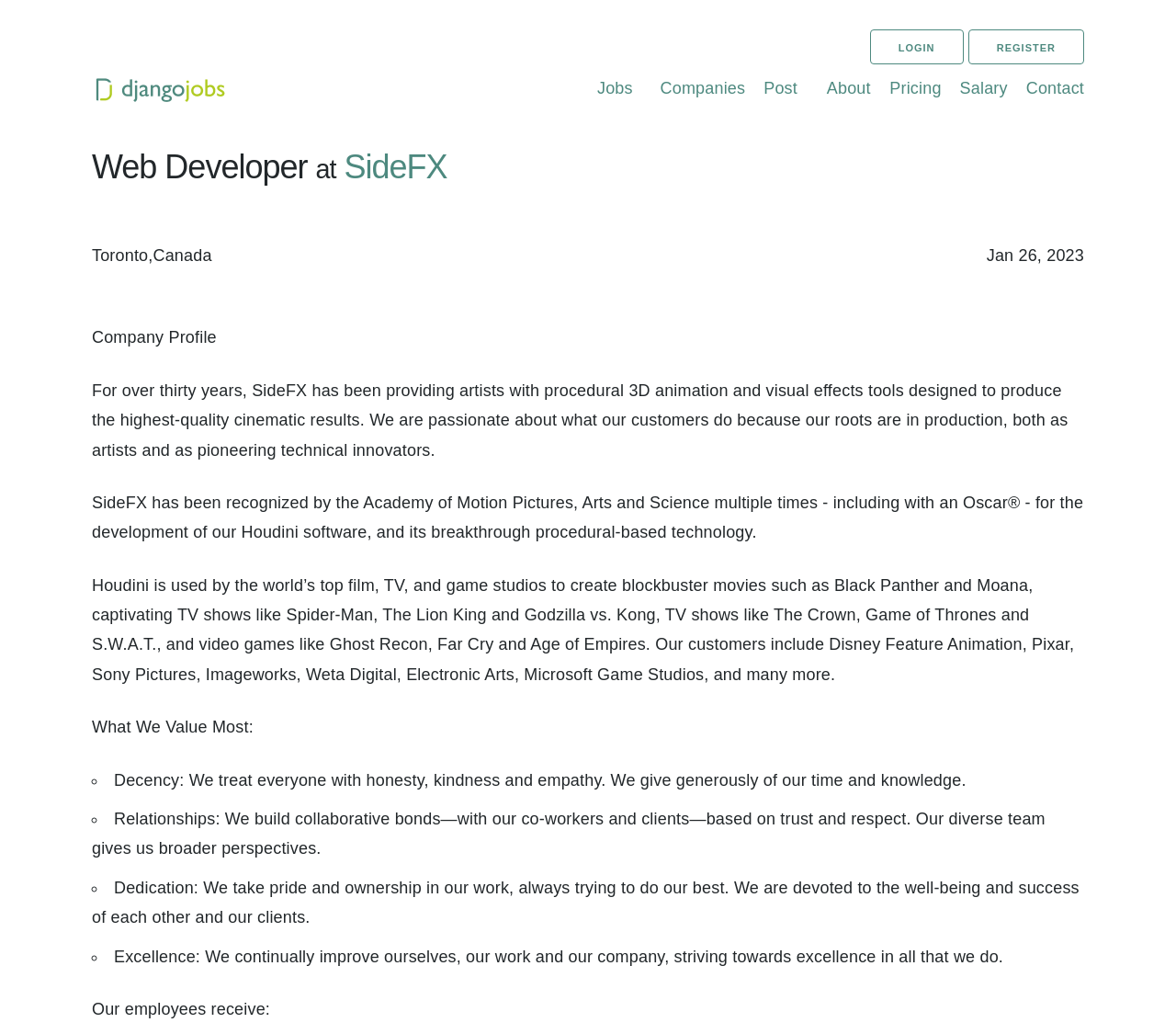What is the purpose of SideFX's tools?
Could you give a comprehensive explanation in response to this question?

The purpose of SideFX's tools can be found in the static text 'For over thirty years, SideFX has been providing artists with procedural 3D animation and visual effects tools designed to produce the highest-quality cinematic results.' which describes the company's products.